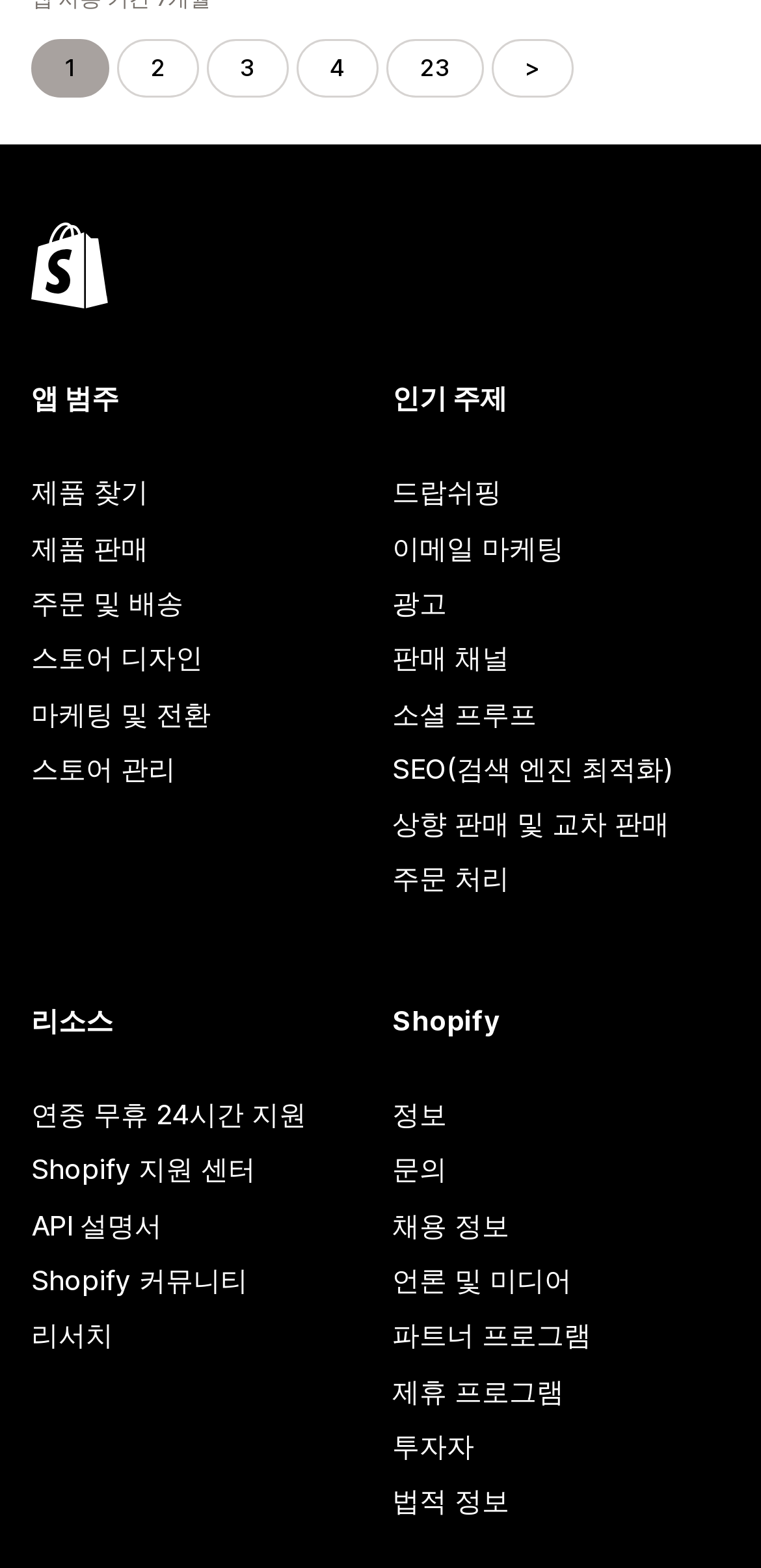Provide a single word or phrase answer to the question: 
What is the category of the app?

앱 범주